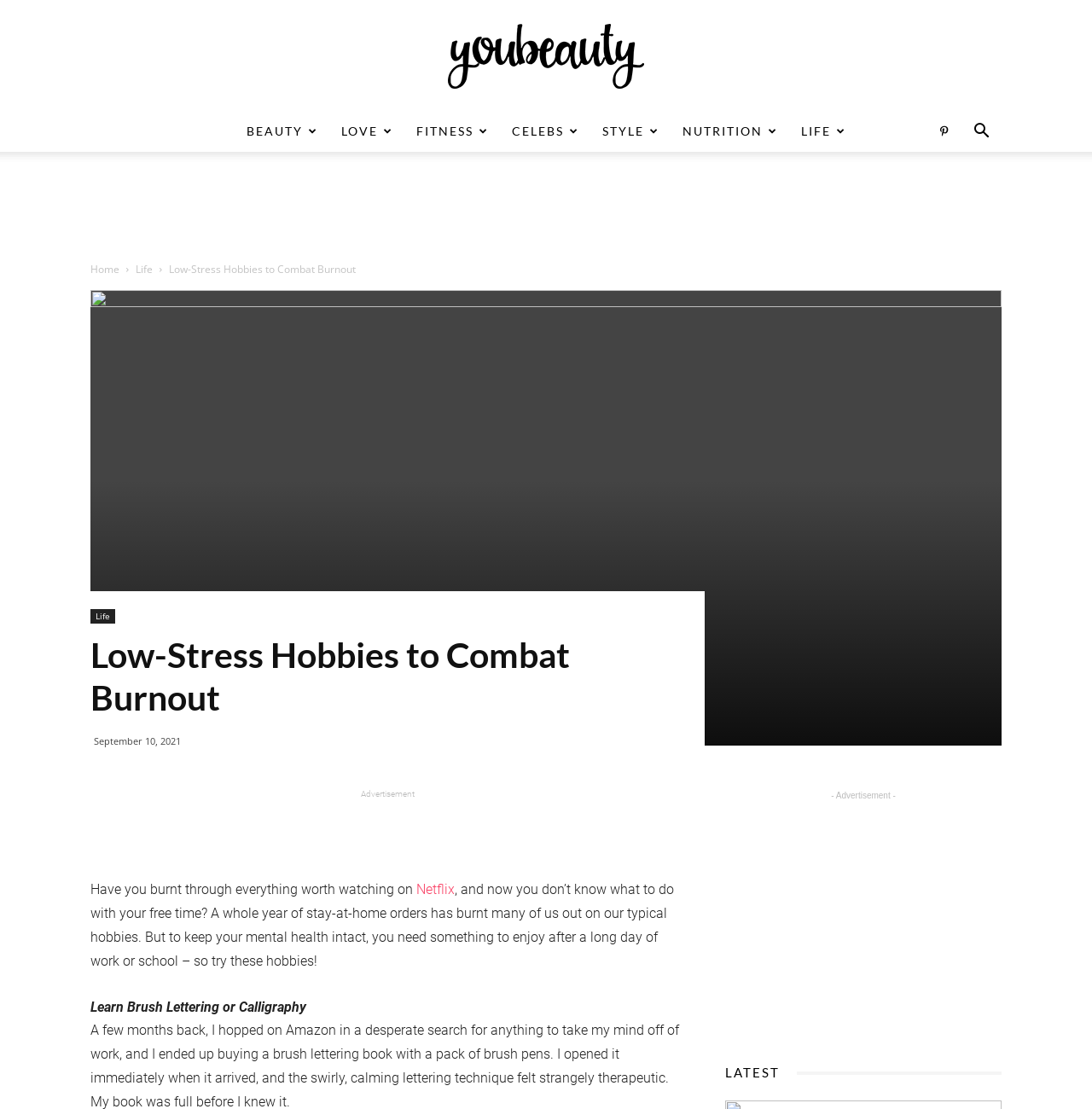Locate the bounding box coordinates of the item that should be clicked to fulfill the instruction: "Click on the 'Home' link".

[0.083, 0.236, 0.109, 0.249]